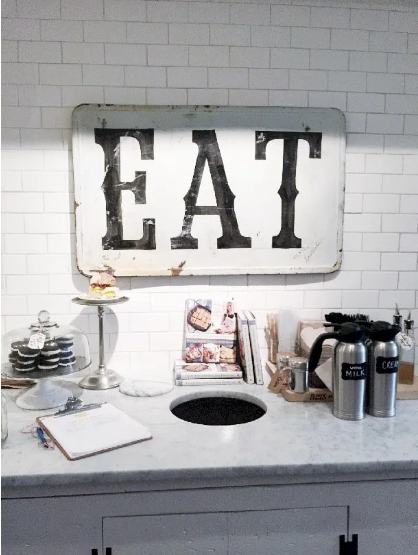What is protecting the layer cake?
From the image, respond with a single word or phrase.

Glass cloche